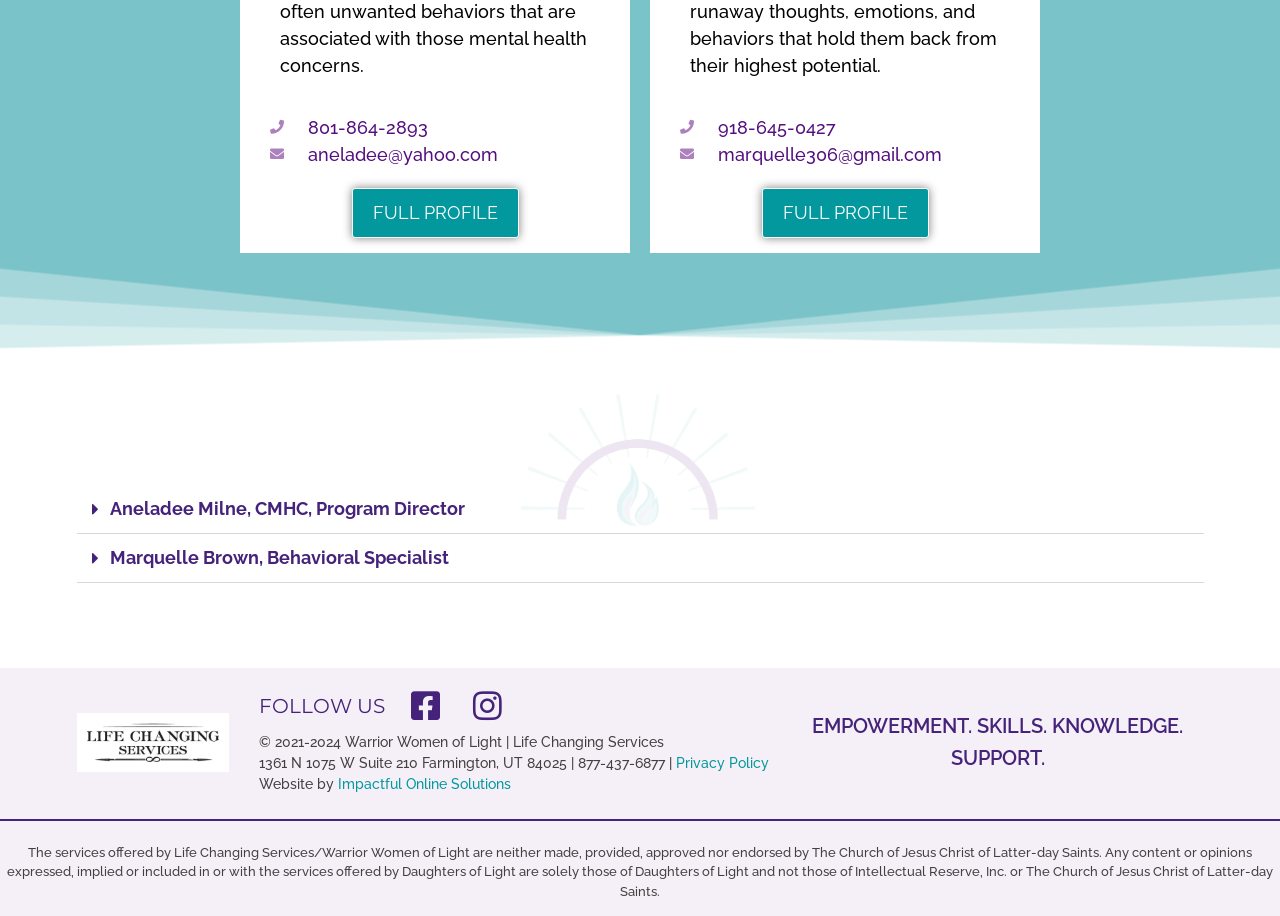From the image, can you give a detailed response to the question below:
How many phone numbers are listed?

I counted the number of phone numbers listed on the webpage, which are 801-864-2893, 918-645-0427, and 877-437-6877.